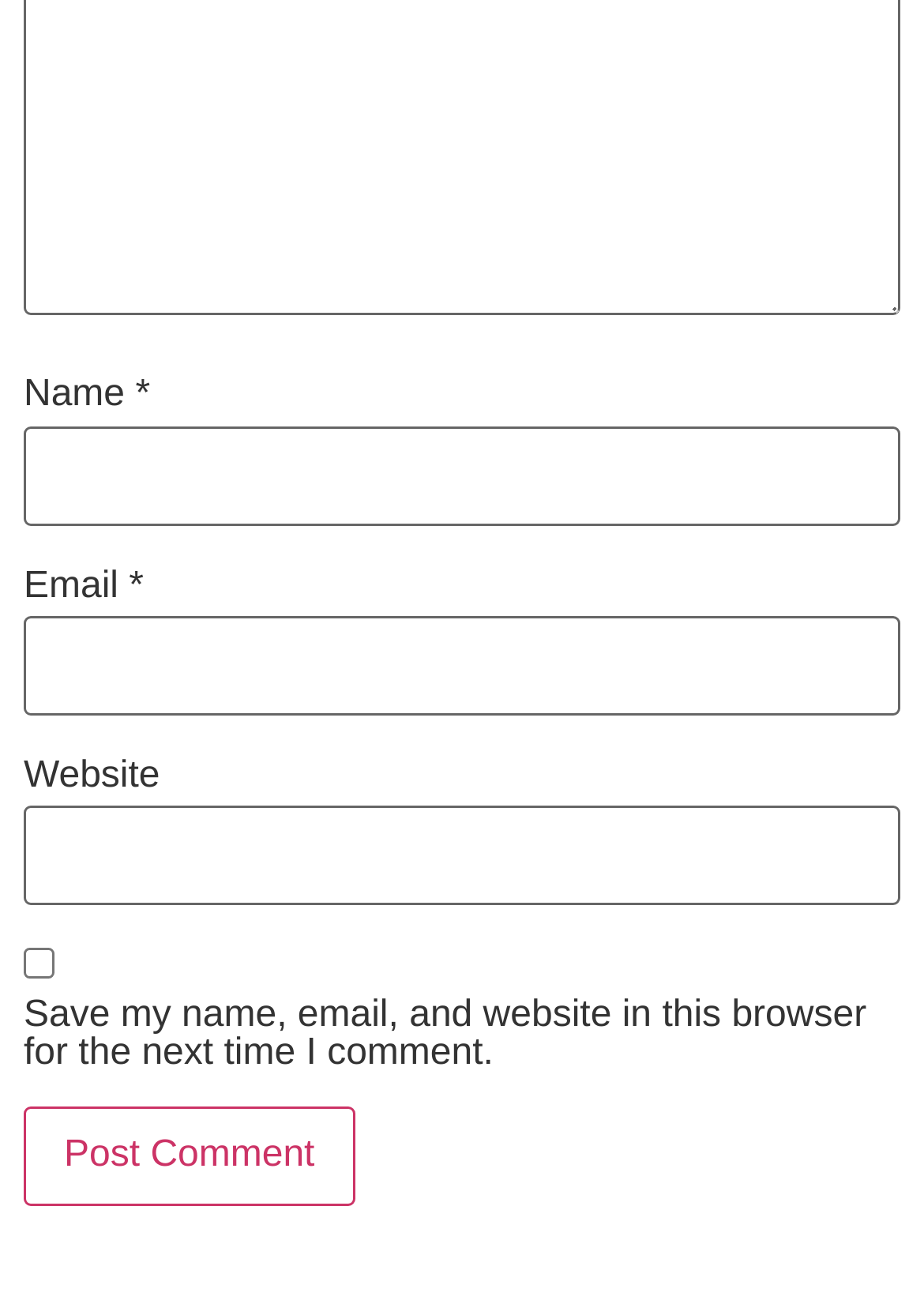What is the function of the button at the bottom?
Please respond to the question with a detailed and informative answer.

The button at the bottom of the form is labeled 'Post Comment', suggesting that its function is to submit the user's comment.